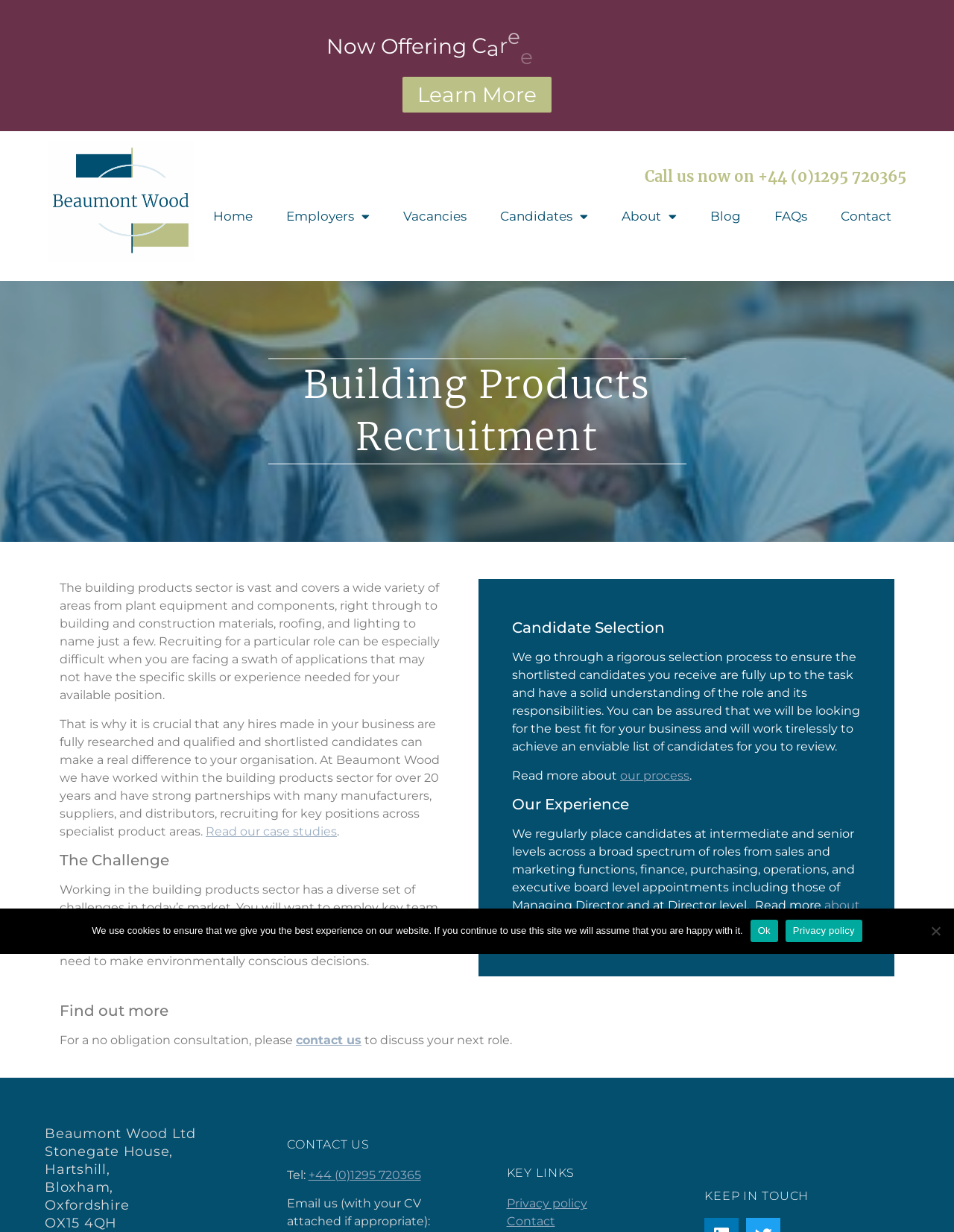What is the location of Beaumont Wood Ltd?
Look at the screenshot and respond with a single word or phrase.

Oxfordshire